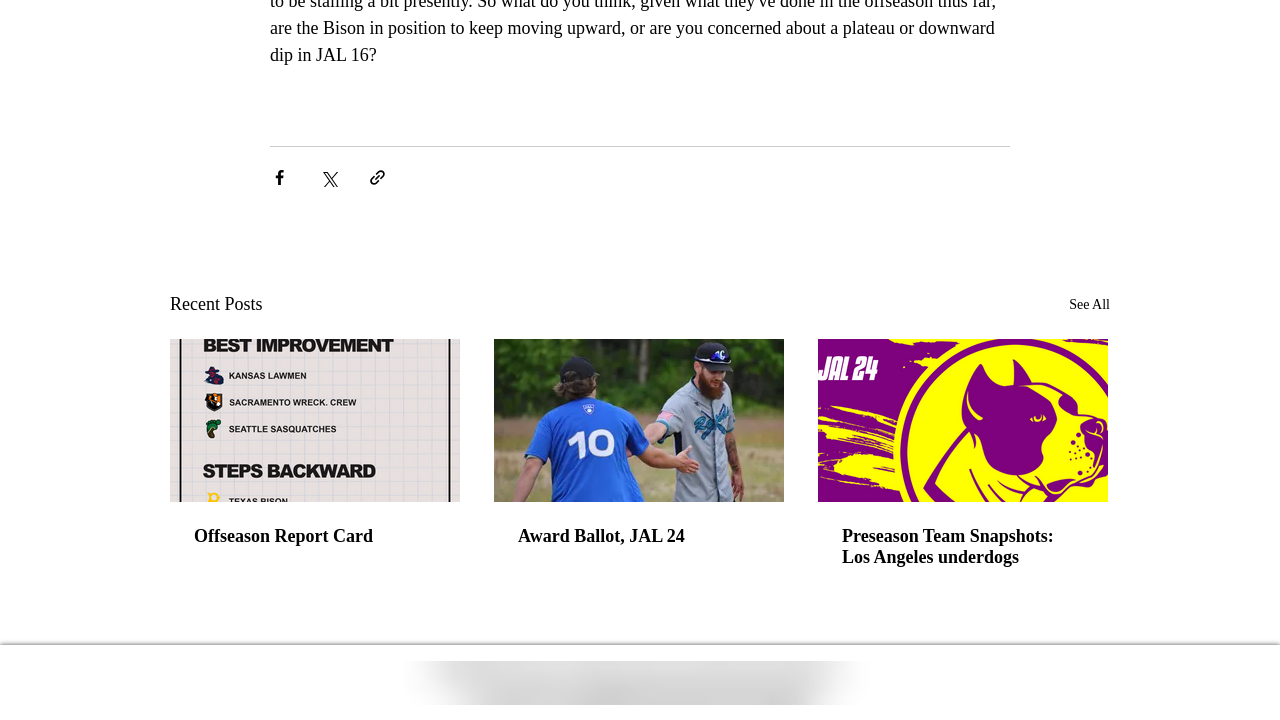Provide a one-word or short-phrase answer to the question:
What is the image at the bottom of the webpage?

Untitled1.png